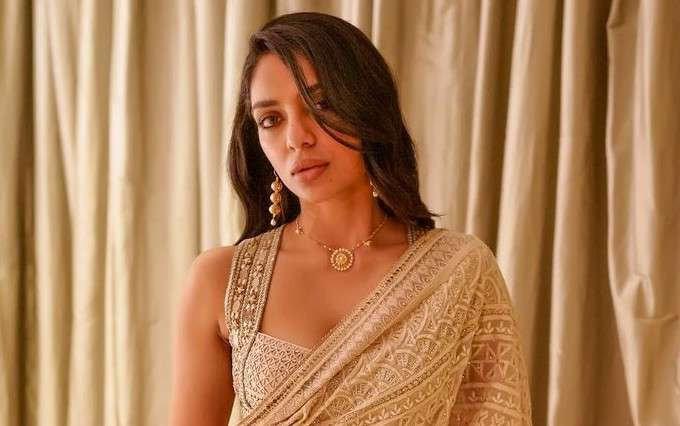What type of jewelry is Sobhita wearing?
Please give a detailed and elaborate explanation in response to the question.

The caption states that her ensemble is complemented by delicate jewelry, including earrings and a necklace, which adds a touch of sophistication to her look.